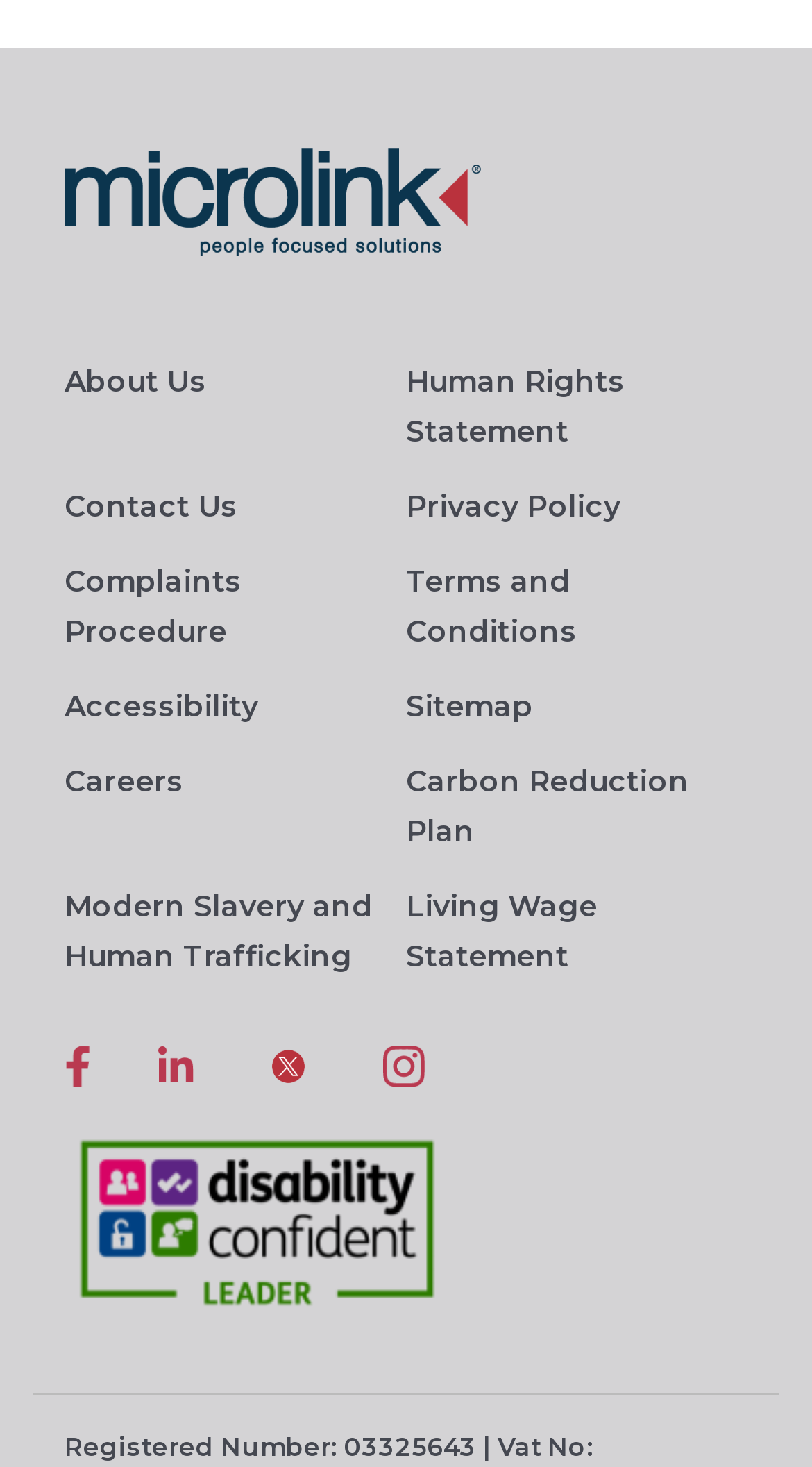Identify the coordinates of the bounding box for the element described below: "Human Rights Statement". Return the coordinates as four float numbers between 0 and 1: [left, top, right, bottom].

[0.5, 0.247, 0.769, 0.306]